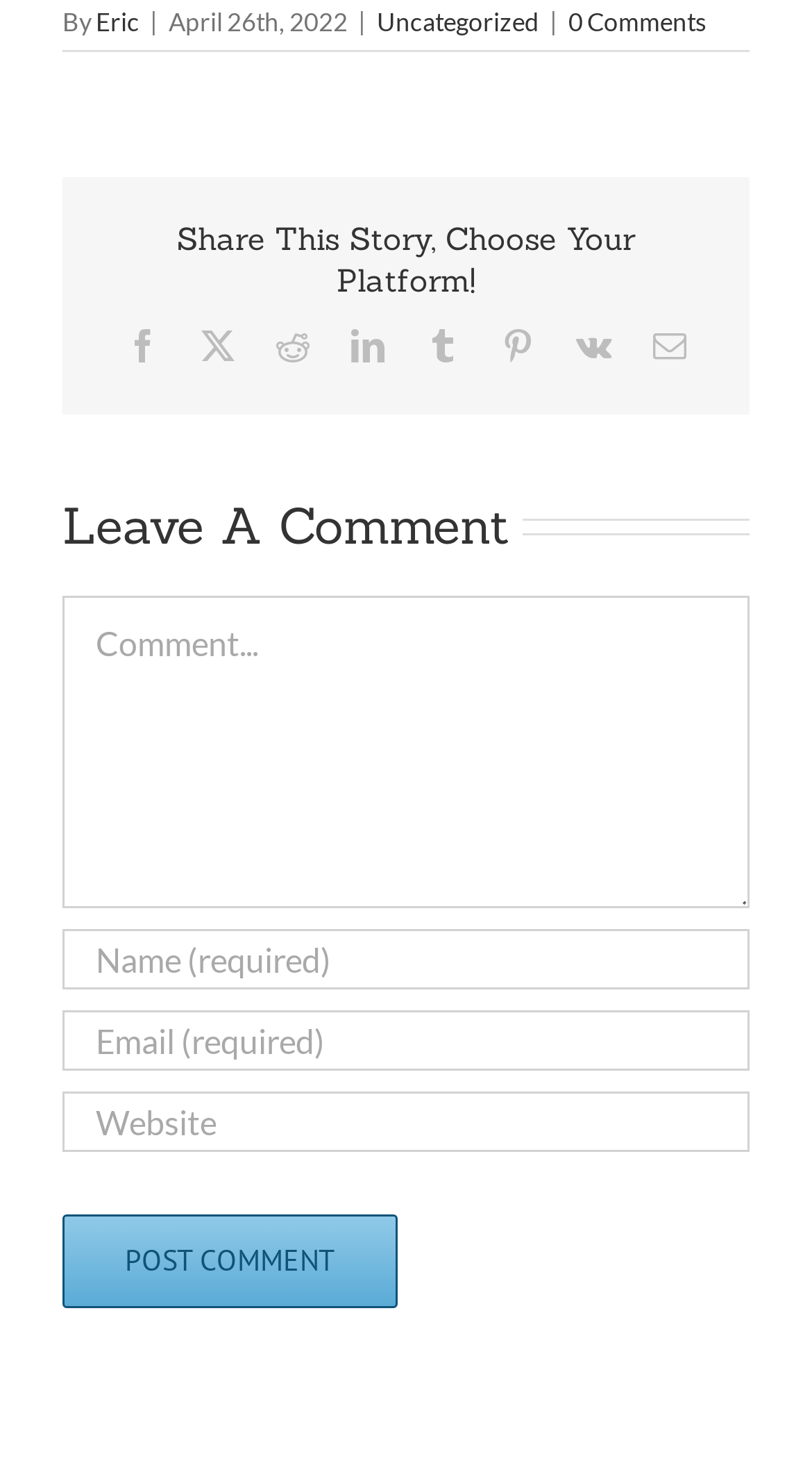Use a single word or phrase to answer the question: 
What is the text on the 'Post Comment' button?

POST COMMENT